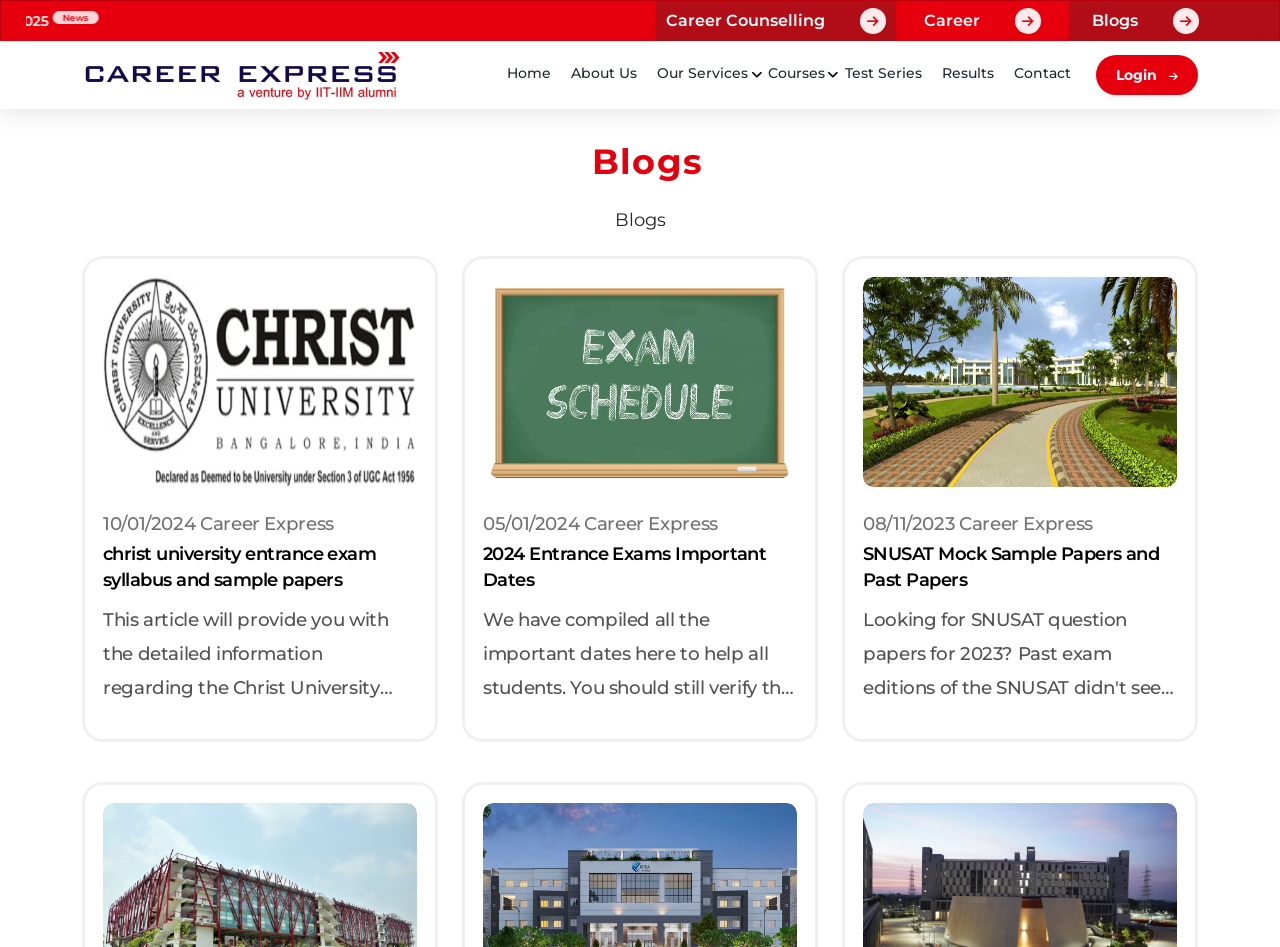How many links are present in the header section?
Using the information from the image, provide a comprehensive answer to the question.

The header section contains links to 'Home', 'About Us', 'Our Services', 'Courses', 'Test Series', 'Results', and 'Contact', which makes a total of 7 links.